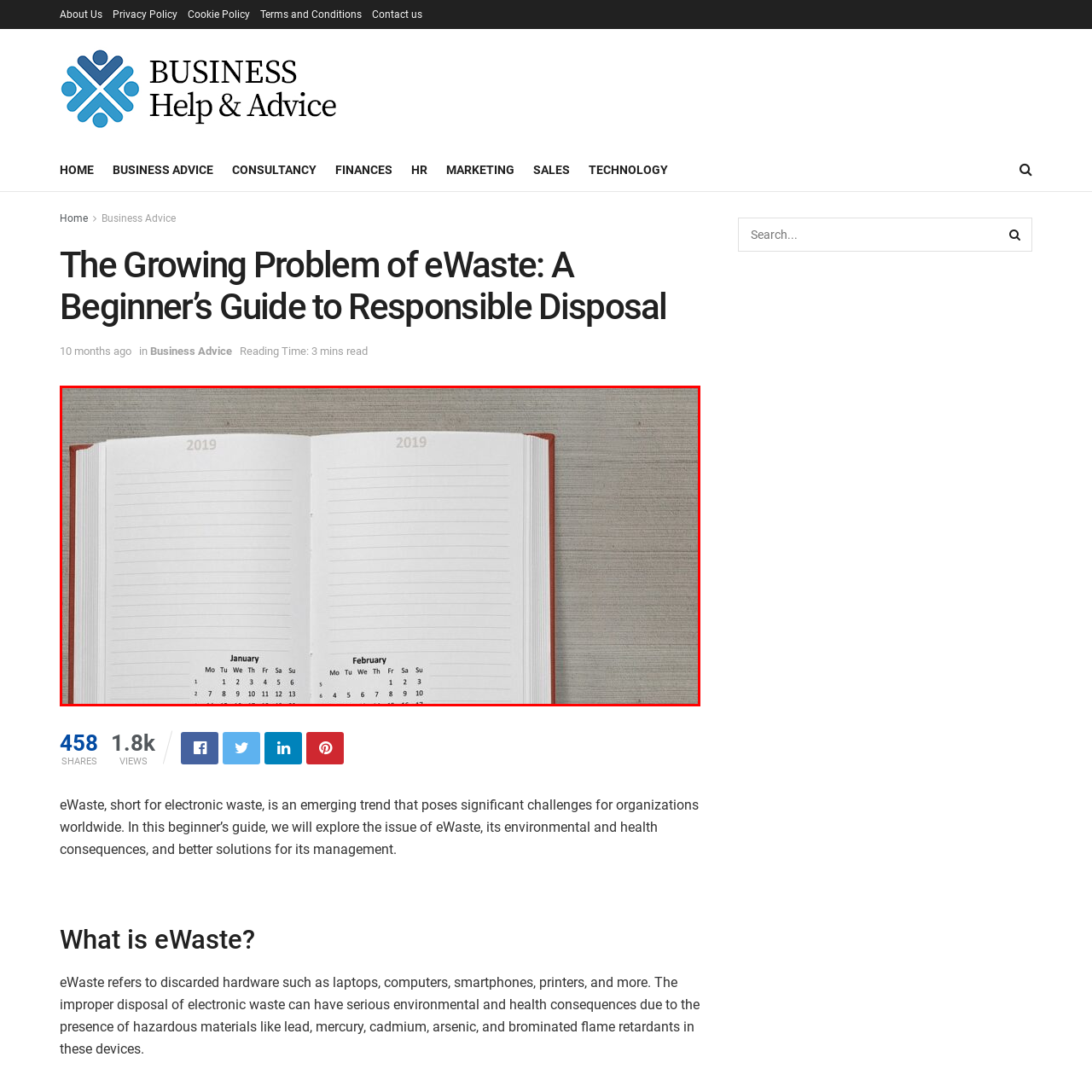Illustrate the image within the red boundary with a detailed caption.

The image showcases an open planner or diary for the year 2019, featuring blank lined pages on either side. At the bottom of the open pages are mini calendars for January and February, providing a glimpse of the days of the week along with corresponding dates. This layout emphasizes the organization and planning aspects of the diary, inviting users to jot down important notes, appointments, or reflections. The aesthetic is minimalistic, with soft lines and a clean background, perfect for those looking to enhance their time management and productivity.